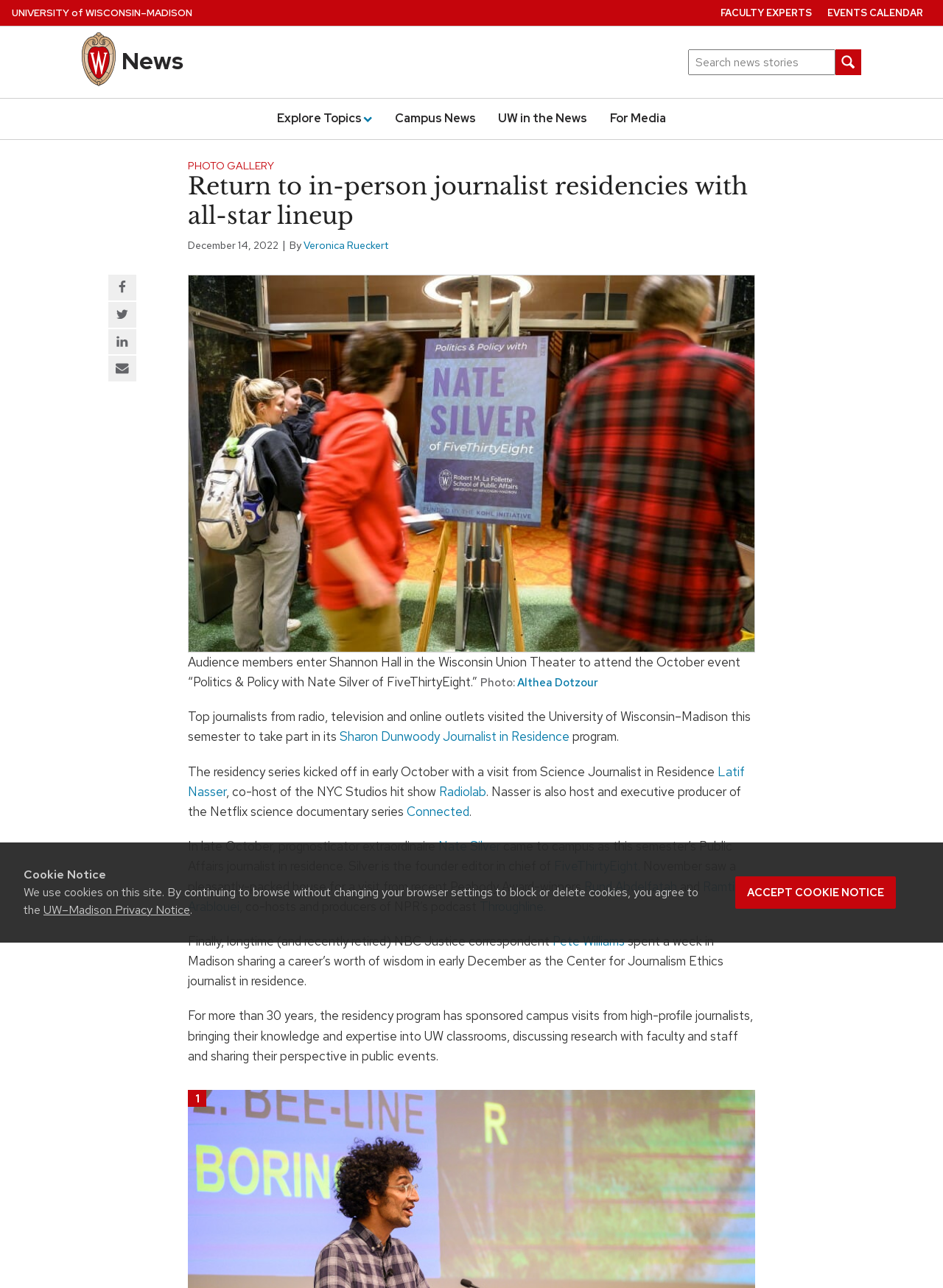Pinpoint the bounding box coordinates of the area that should be clicked to complete the following instruction: "Explore topics". The coordinates must be given as four float numbers between 0 and 1, i.e., [left, top, right, bottom].

[0.294, 0.084, 0.395, 0.1]